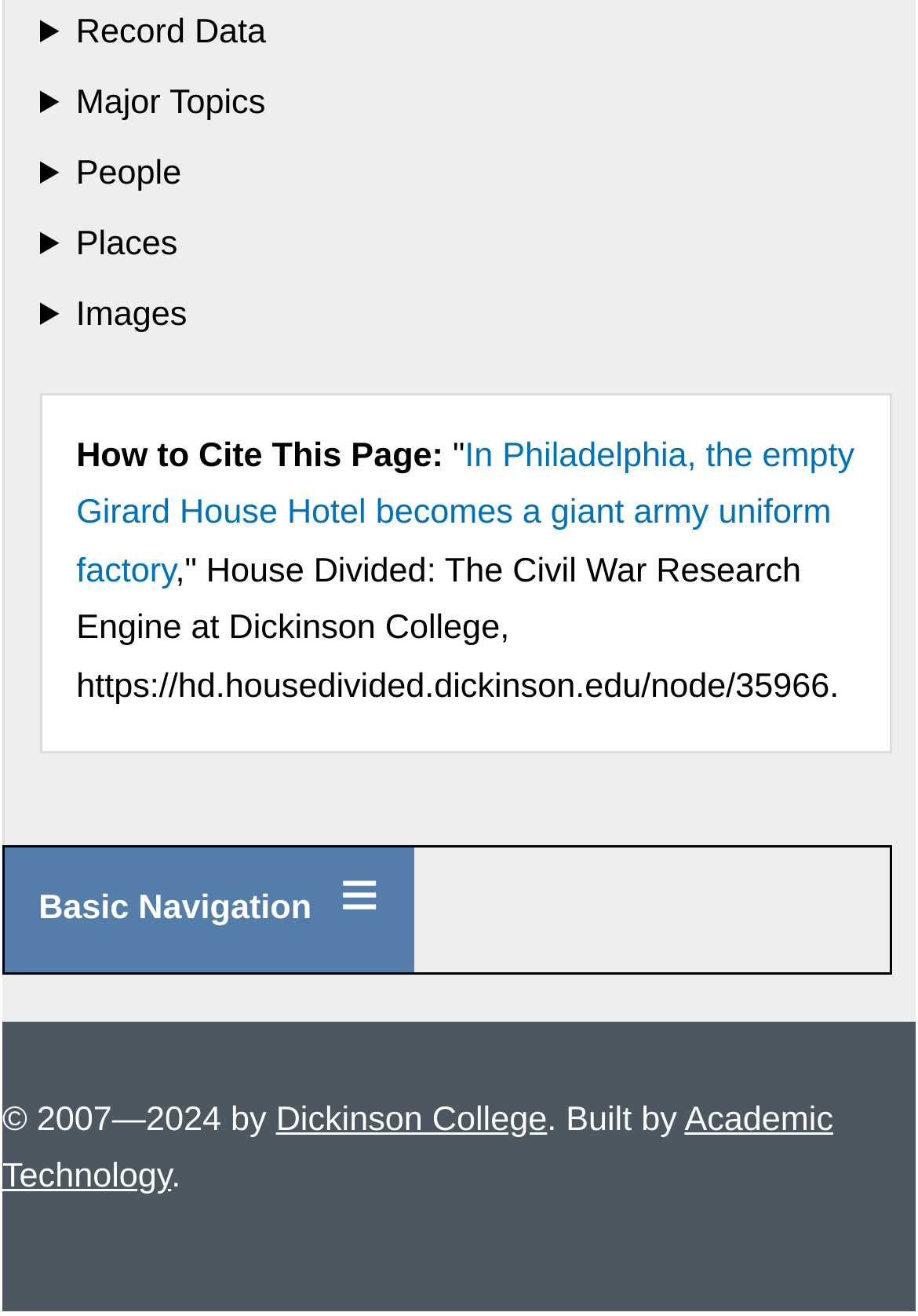Identify the bounding box of the HTML element described as: "Places".

[0.044, 0.165, 0.972, 0.219]